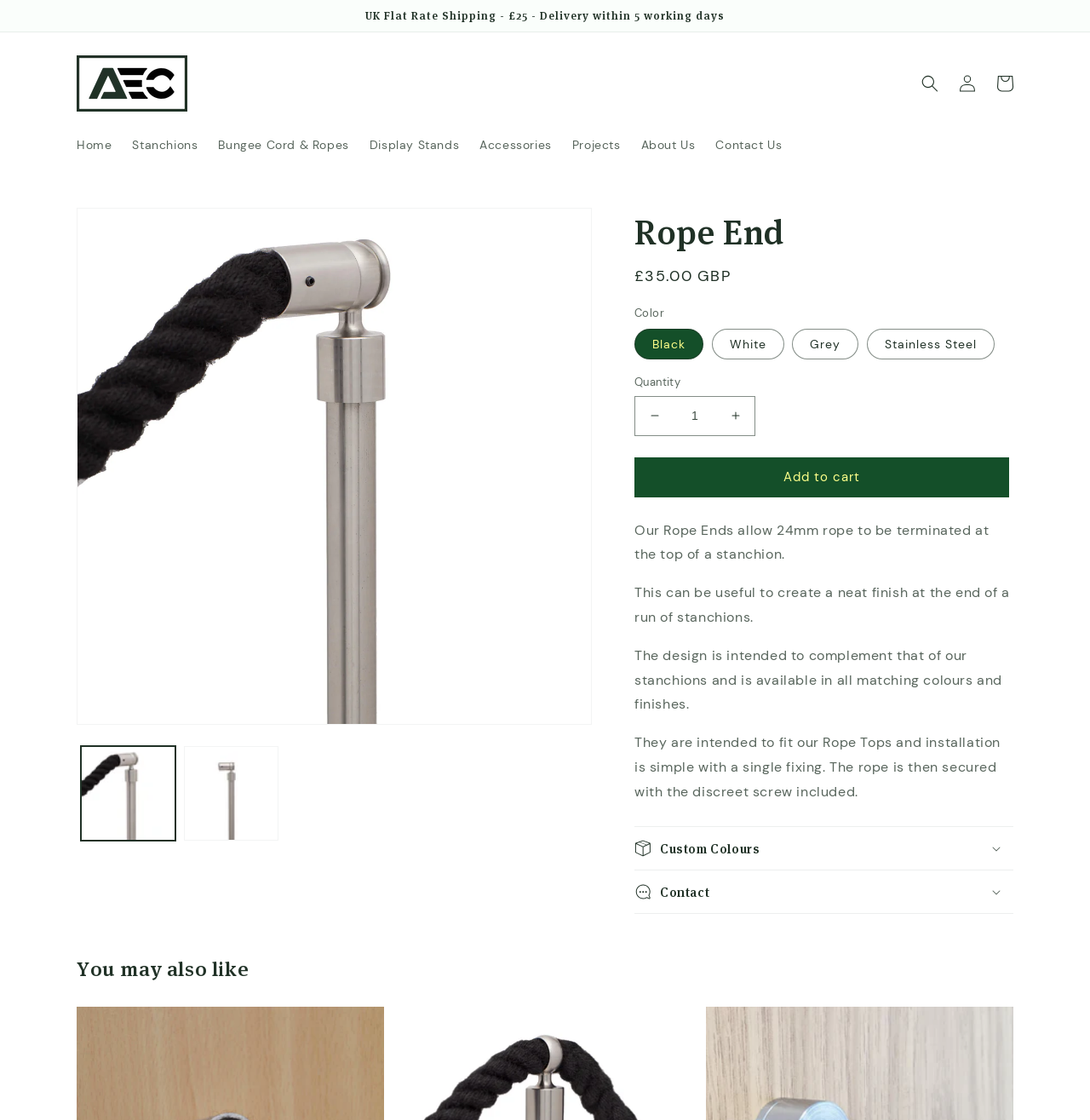Please determine the bounding box coordinates for the element with the description: "Bungee Cord & Ropes".

[0.191, 0.114, 0.33, 0.146]